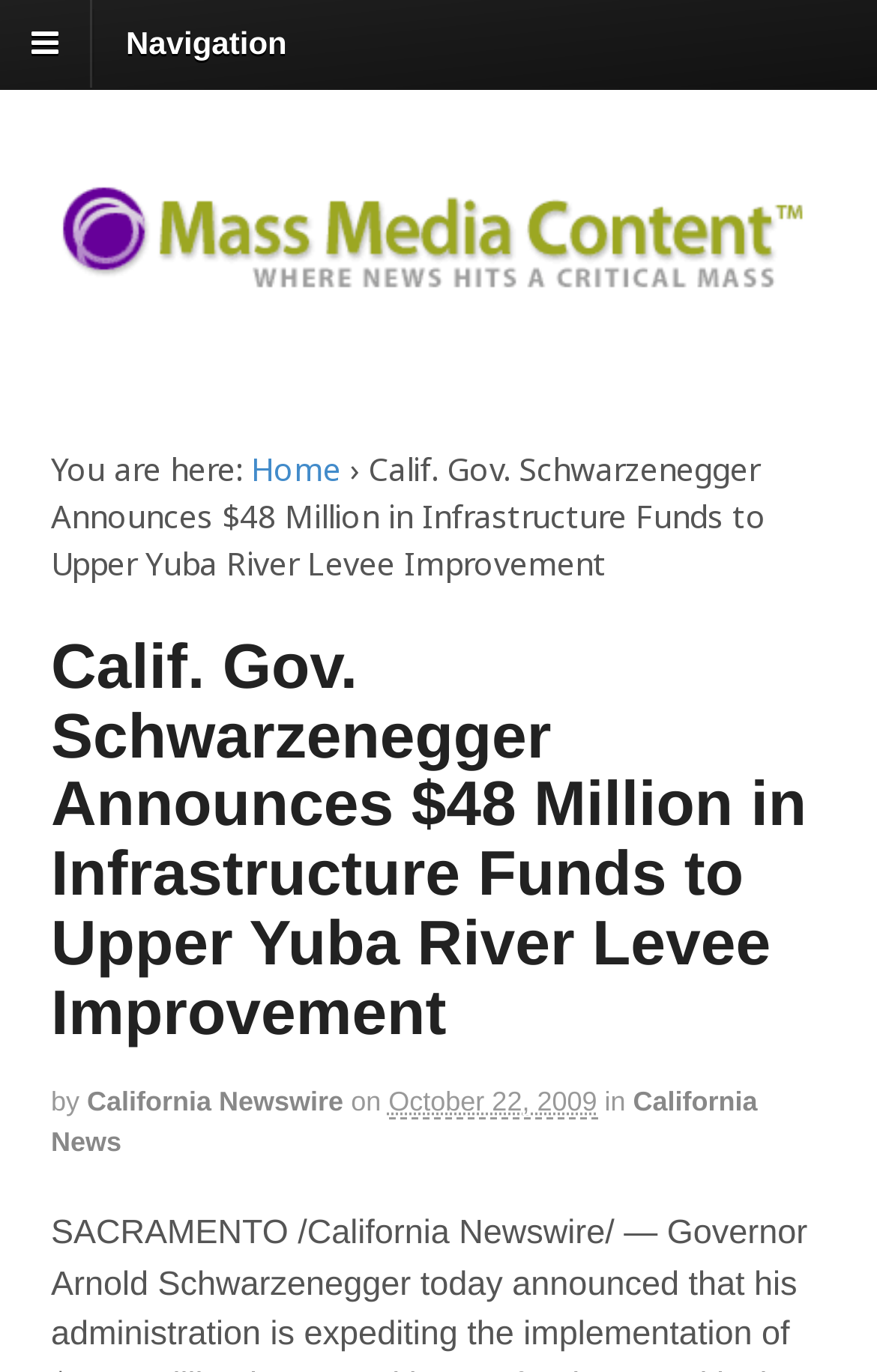Given the element description "California Newswire" in the screenshot, predict the bounding box coordinates of that UI element.

[0.099, 0.791, 0.392, 0.814]